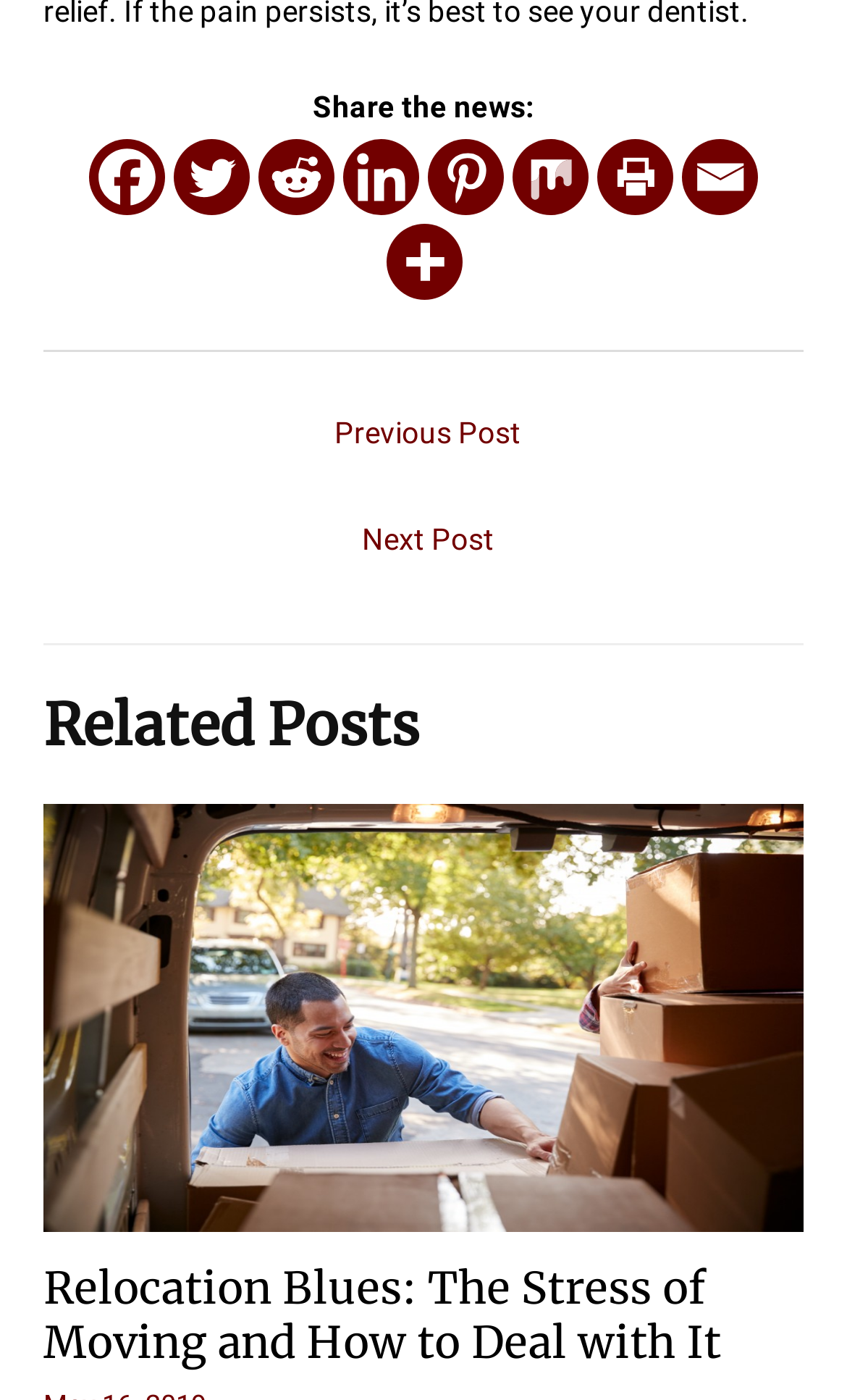Find the bounding box coordinates for the HTML element described as: "Online Courses for Teachers". The coordinates should consist of four float values between 0 and 1, i.e., [left, top, right, bottom].

None